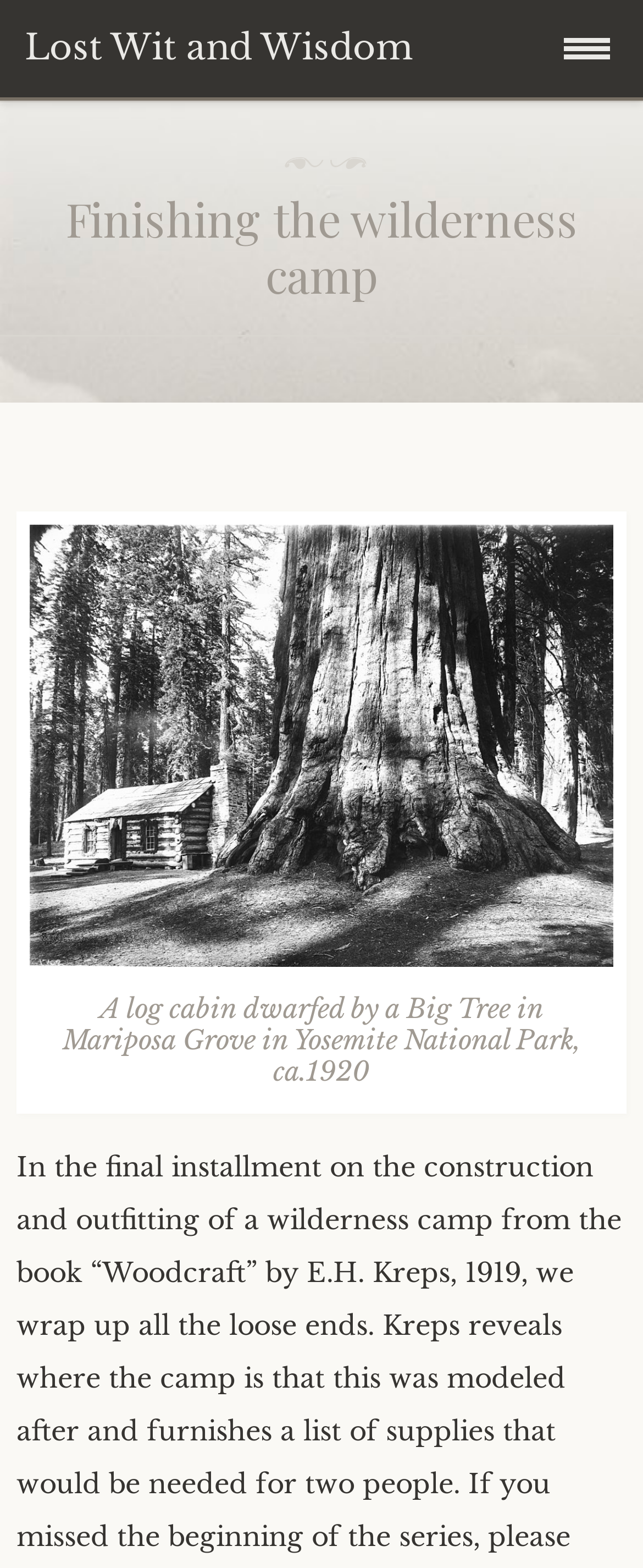Can you extract the primary headline text from the webpage?

Finishing the wilderness camp